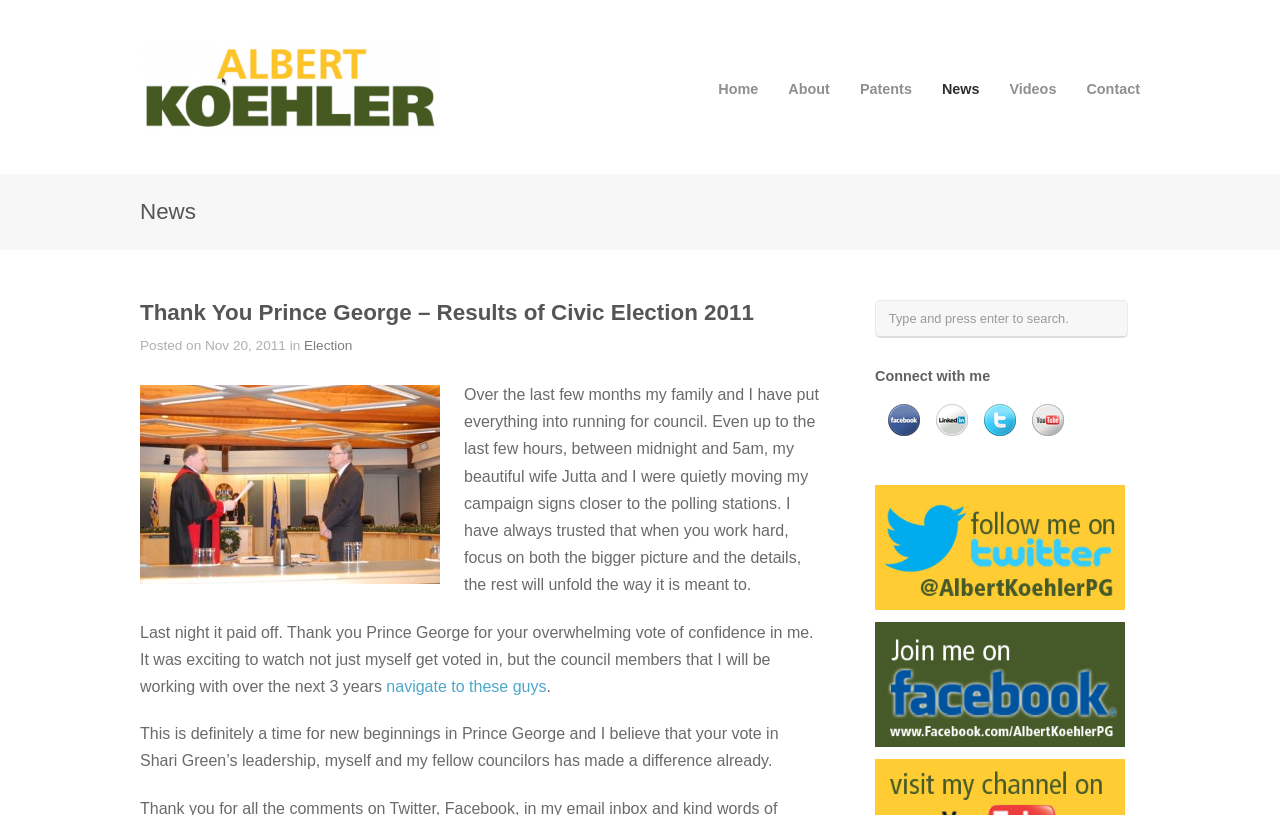What is the topic of the article?
Refer to the image and provide a one-word or short phrase answer.

Civic Election 2011